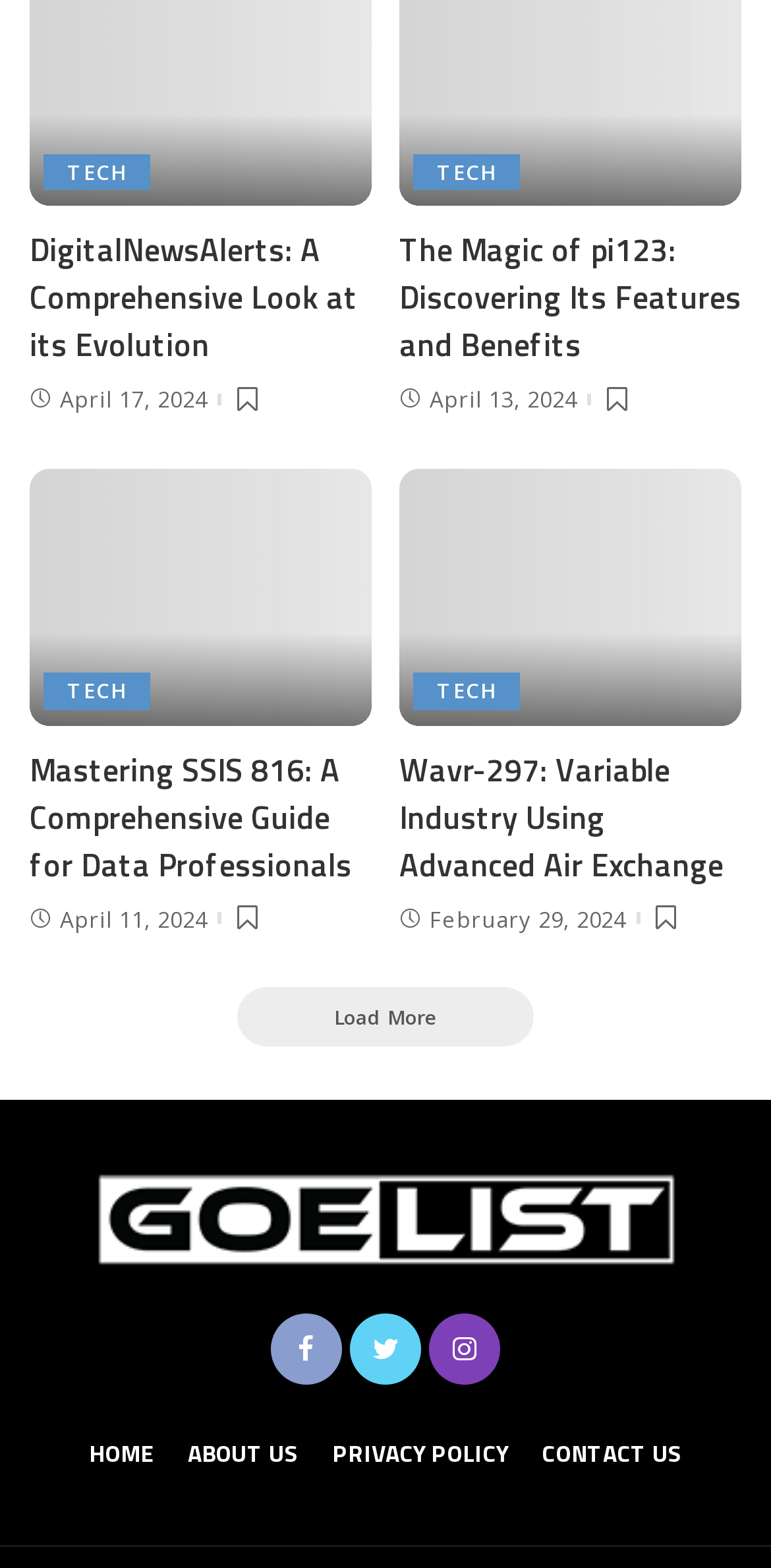What is the date of the latest article?
Look at the screenshot and provide an in-depth answer.

I looked at the dates associated with each article and found that the latest date is 'April 17, 2024', which is associated with the article 'DigitalNewsAlerts: A Comprehensive Look at its Evolution'.